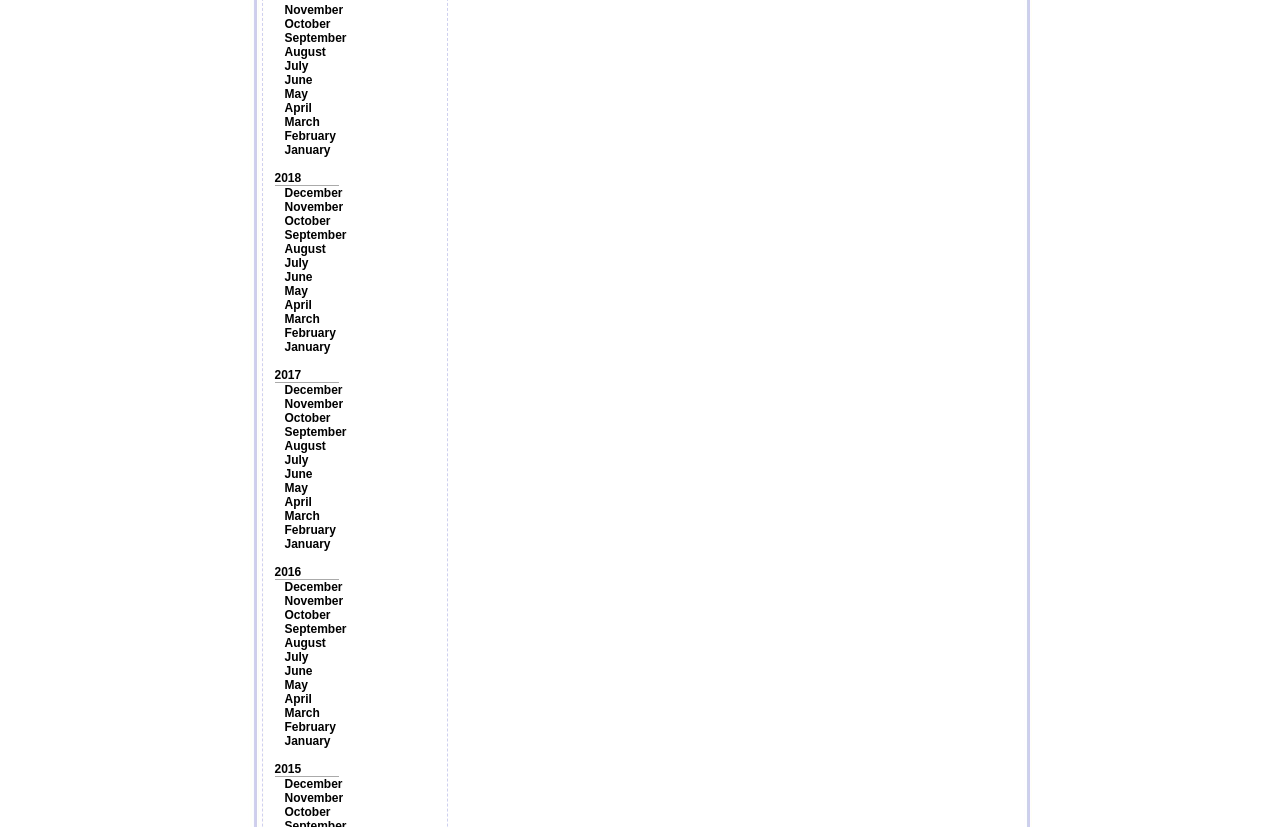Determine the bounding box coordinates of the clickable element to achieve the following action: 'View October 2018'. Provide the coordinates as four float values between 0 and 1, formatted as [left, top, right, bottom].

[0.222, 0.259, 0.258, 0.276]